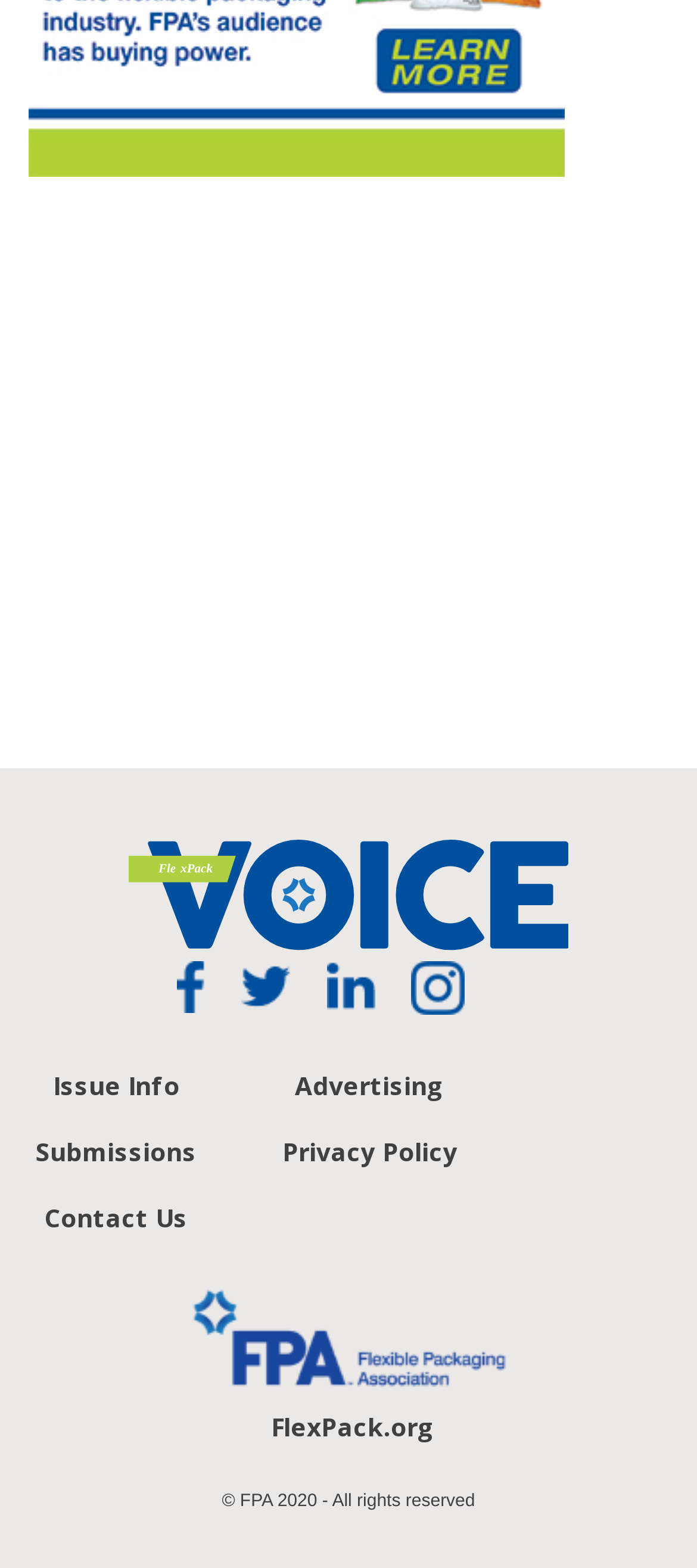Determine the bounding box for the described UI element: "Issue Info".

[0.076, 0.682, 0.258, 0.703]